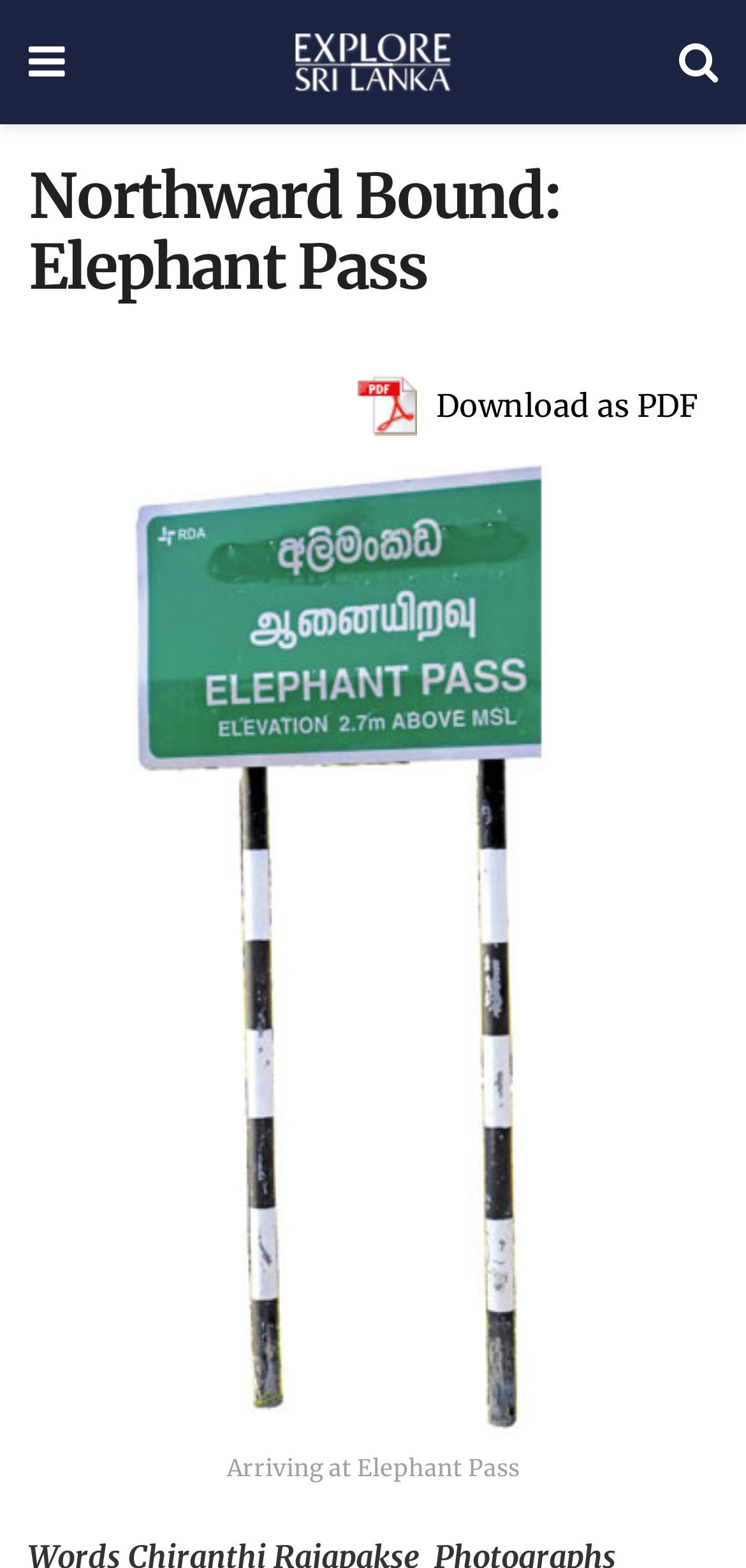Identify the primary heading of the webpage and provide its text.

Northward Bound: Elephant Pass